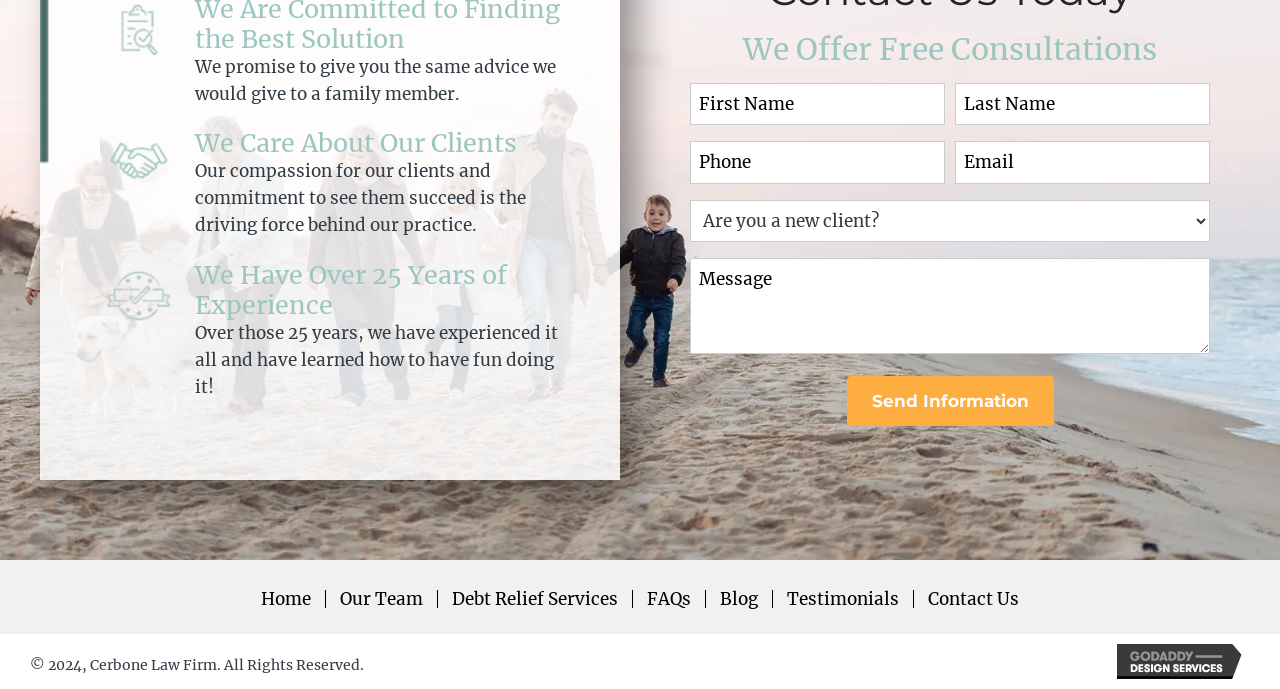Given the content of the image, can you provide a detailed answer to the question?
What is the button at the bottom of the page for?

I found the button's purpose by reading the text on the button element itself, which says 'Send Information'.